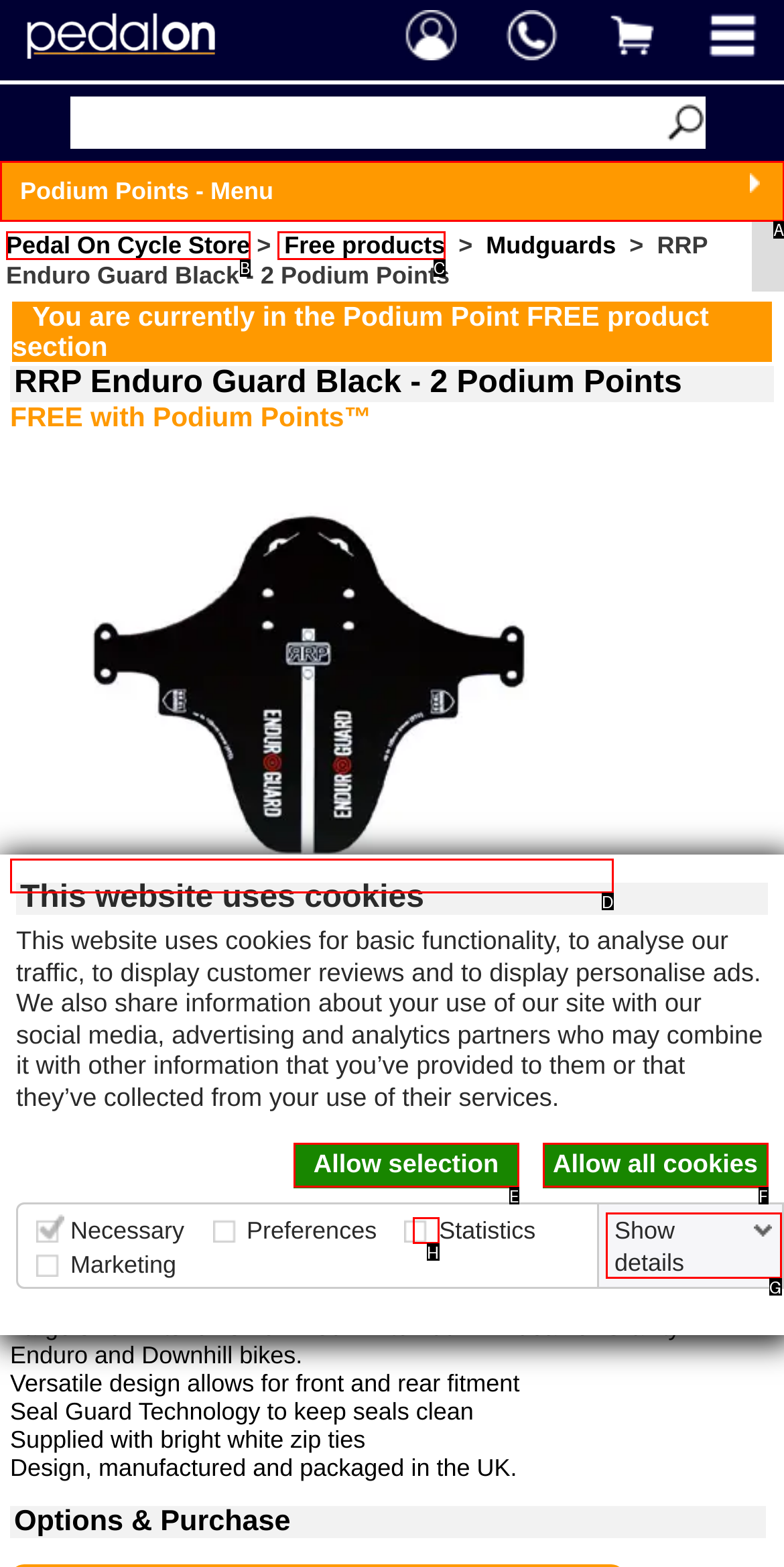Identify which HTML element to click to fulfill the following task: Show details of cookie settings. Provide your response using the letter of the correct choice.

G